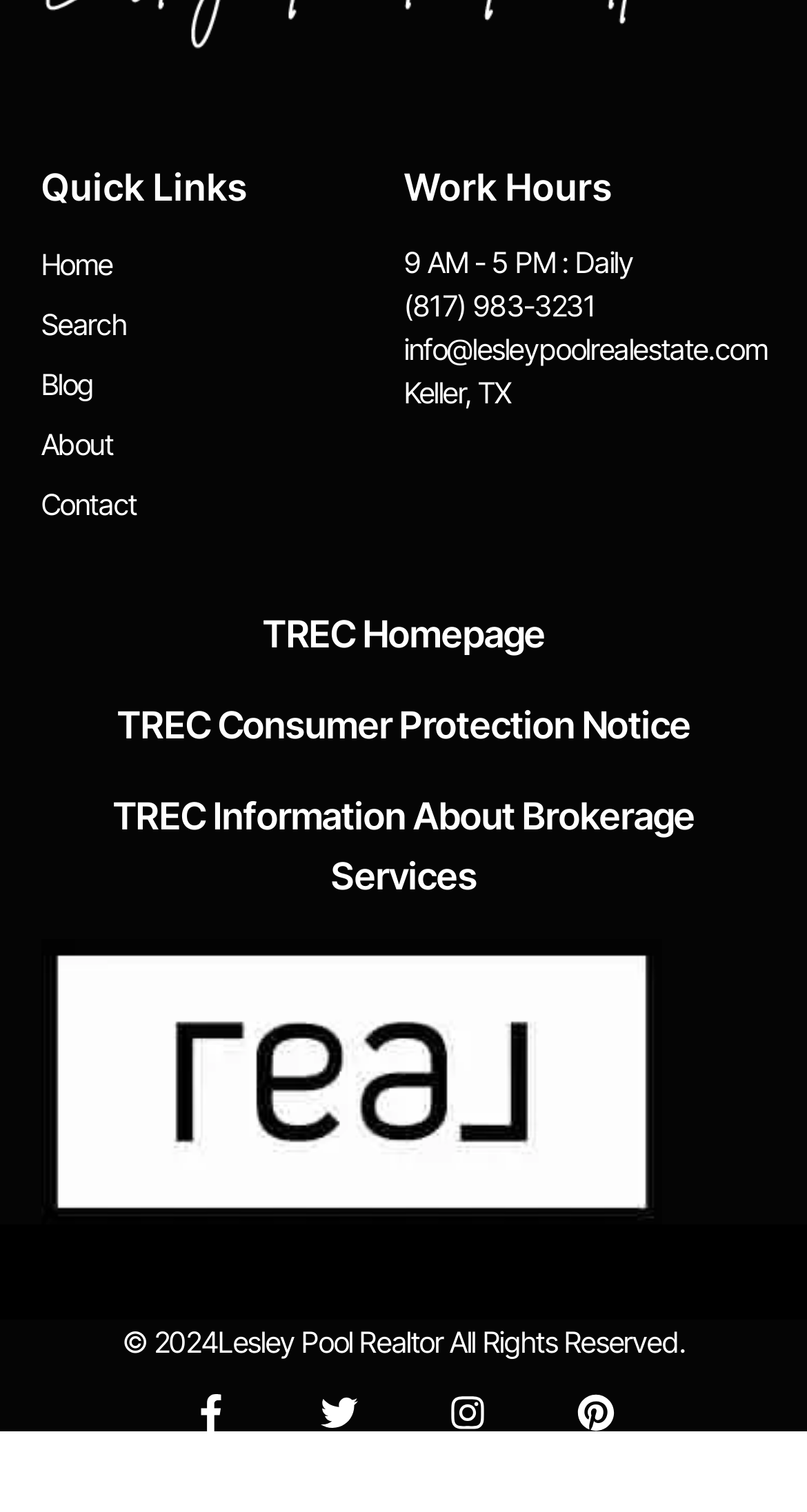Given the element description "About" in the screenshot, predict the bounding box coordinates of that UI element.

[0.05, 0.274, 0.5, 0.314]